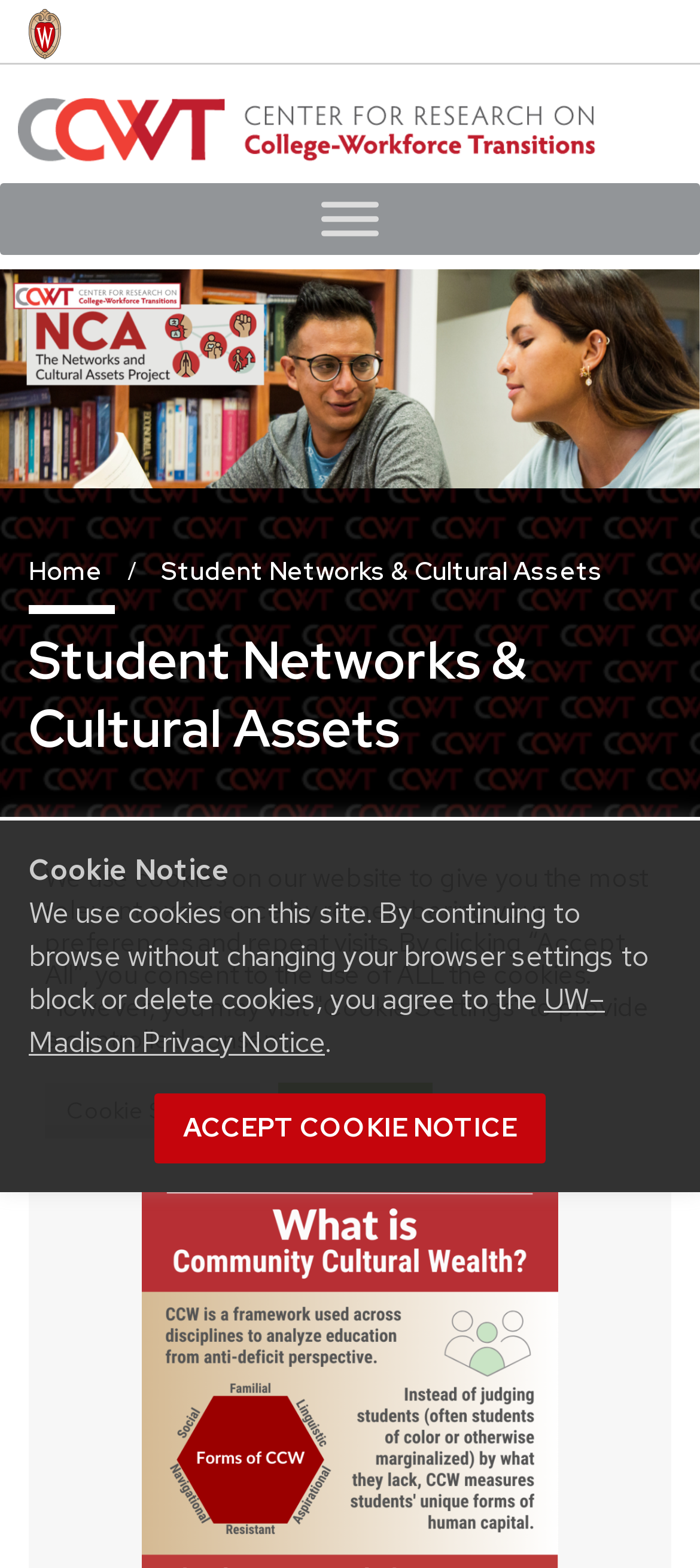Using the information in the image, give a comprehensive answer to the question: 
What is the purpose of the cookie notice?

The cookie notice is a dialog element that appears at the top of the page, which informs users about the website's cookie usage and provides options to accept or manage cookies. The purpose of the cookie notice is to inform users about the website's cookie usage and obtain their consent.